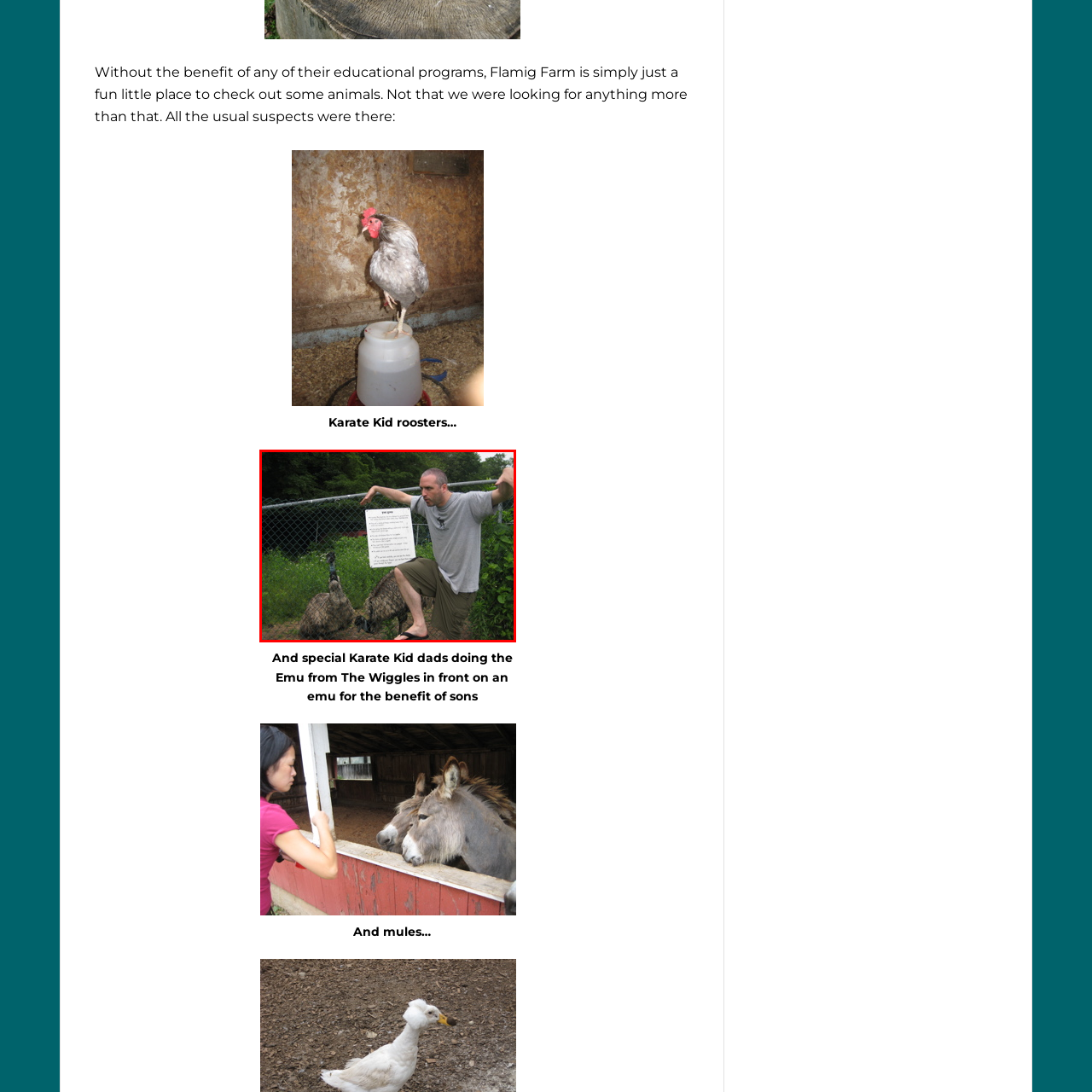What is the man wearing?  
Study the image enclosed by the red boundary and furnish a detailed answer based on the visual details observed in the image.

The caption describes the man's attire as casual, featuring a t-shirt and shorts, which suggests a relaxed and casual atmosphere, perfect for a summer day at the farm.